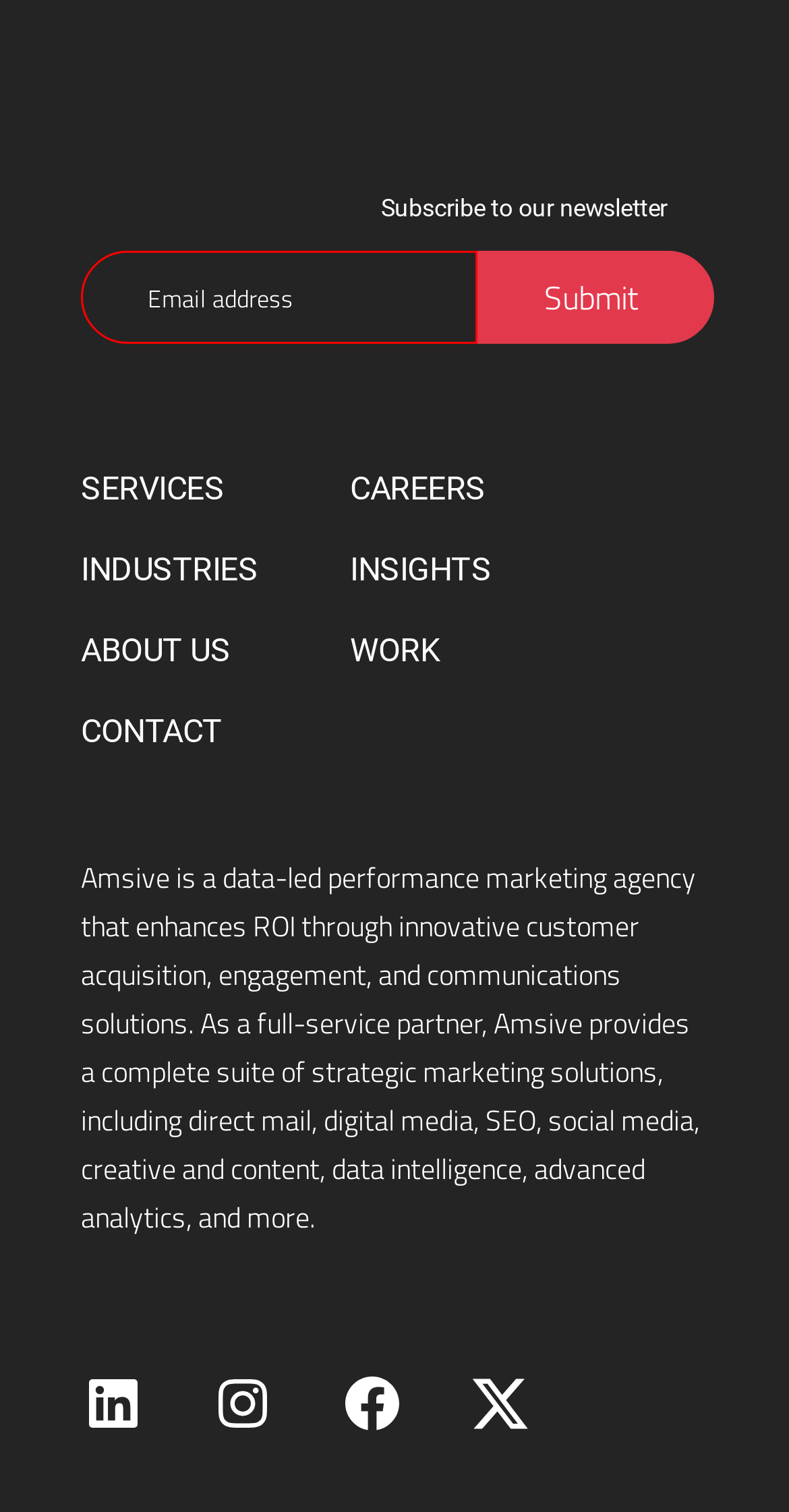Identify the bounding box coordinates for the element you need to click to achieve the following task: "Visit the website". Provide the bounding box coordinates as four float numbers between 0 and 1, in the form [left, top, right, bottom].

None